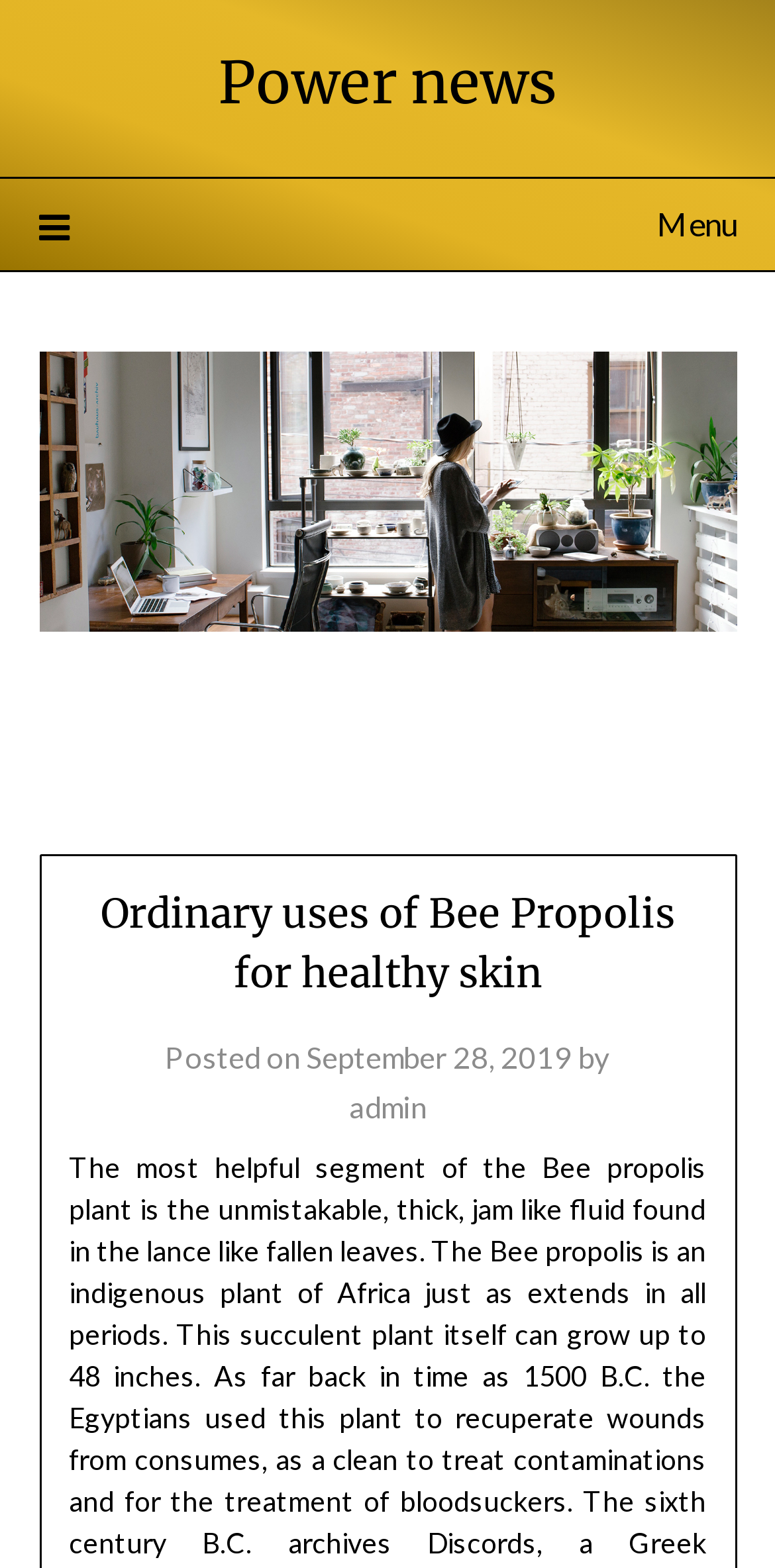Create an in-depth description of the webpage, covering main sections.

The webpage is about the ordinary uses of bee propolis for healthy skin. At the top left corner, there is a menu icon with the text "Menu" next to it. To the right of the menu icon, there is a link to "Power news". Below the menu icon, there is a large image that spans almost the entire width of the page, with the text "Power news" written on it.

In the middle of the page, there is a main heading that reads "Ordinary uses of Bee Propolis for healthy skin". Below the heading, there is a section that displays the publication date, "September 28, 2019", along with the text "Posted on" and "by", and a link to the author "admin".